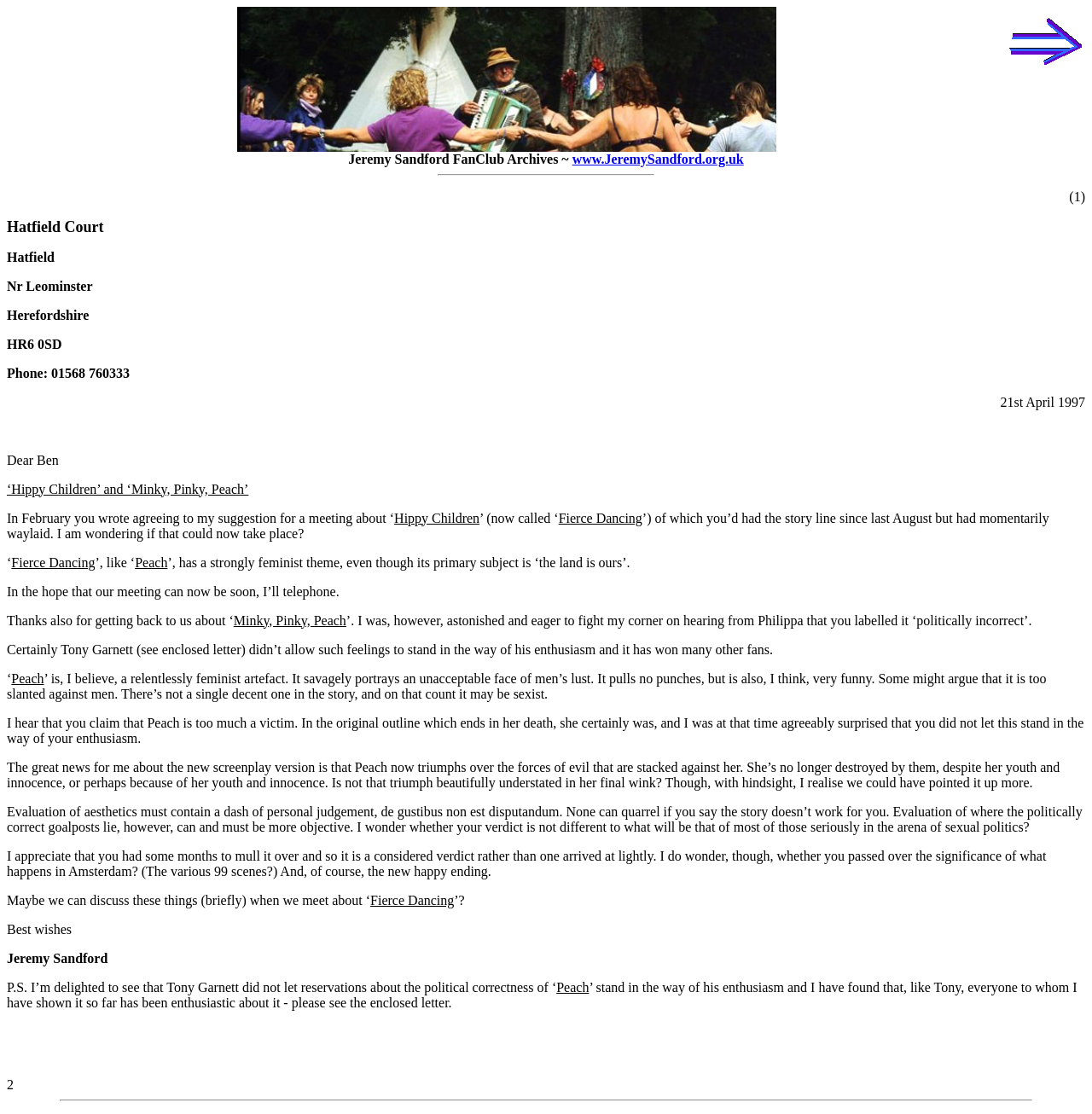What is the address of Hatfield Court?
Give a comprehensive and detailed explanation for the question.

The address of Hatfield Court can be found in the static texts 'Hatfield Court', 'Nr Leominster', 'Herefordshire', and 'HR6 0SD'.